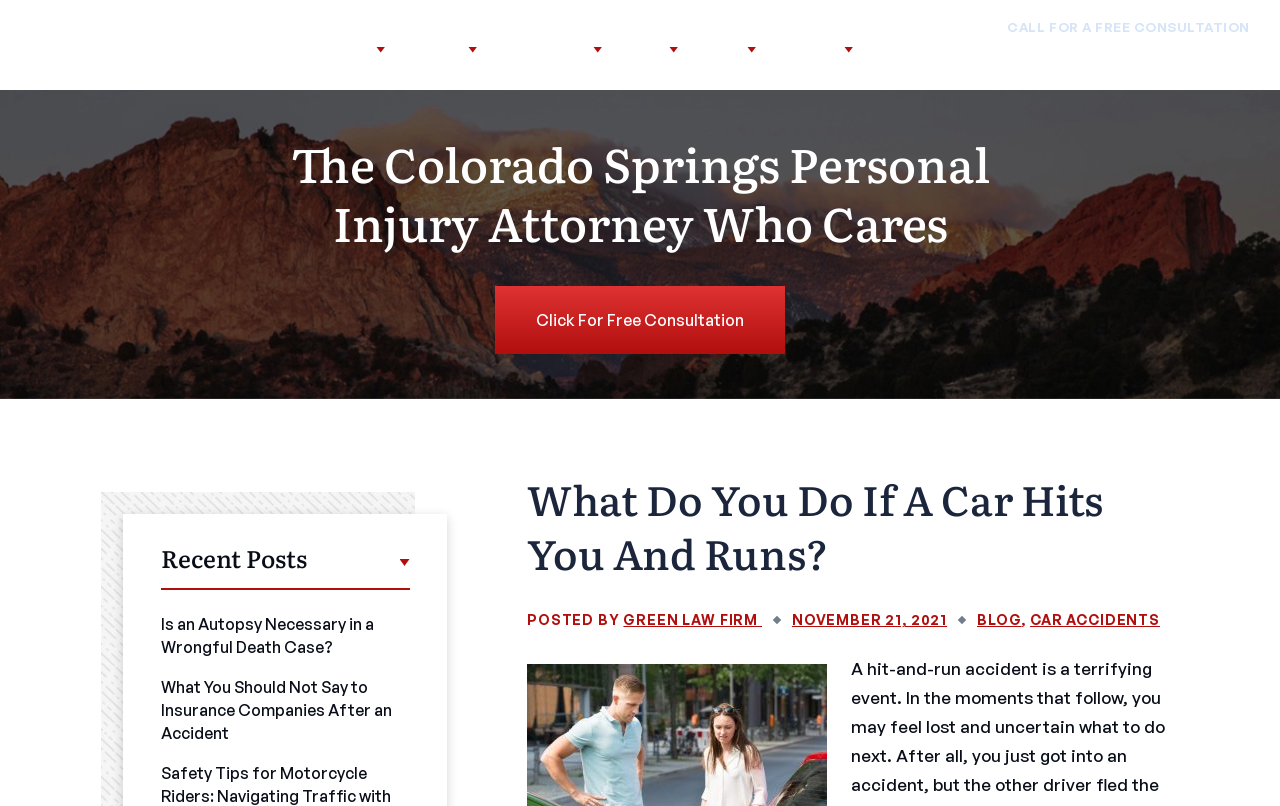Provide the bounding box coordinates for the area that should be clicked to complete the instruction: "Click the 'Home' link".

[0.207, 0.048, 0.238, 0.112]